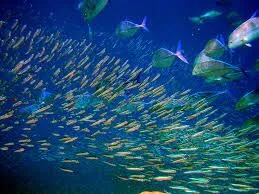Provide an in-depth description of the image.

The image depicts a vibrant underwater scene filled with a school of small fish swimming together in harmony, surrounded by larger fish gliding smoothly through the blue waters. The composition illustrates the concept of mass marketing, likening it to fishing with a large net—catching many at once—contrasting with niche marketing, which targets specific, smaller groups more selectively. This metaphor highlights the effectiveness of mass marketing in reaching broad audiences, much like how the expansive school of fish represents a multitude in a common space, showcasing the principles of targeting and outreach in the marketing field.